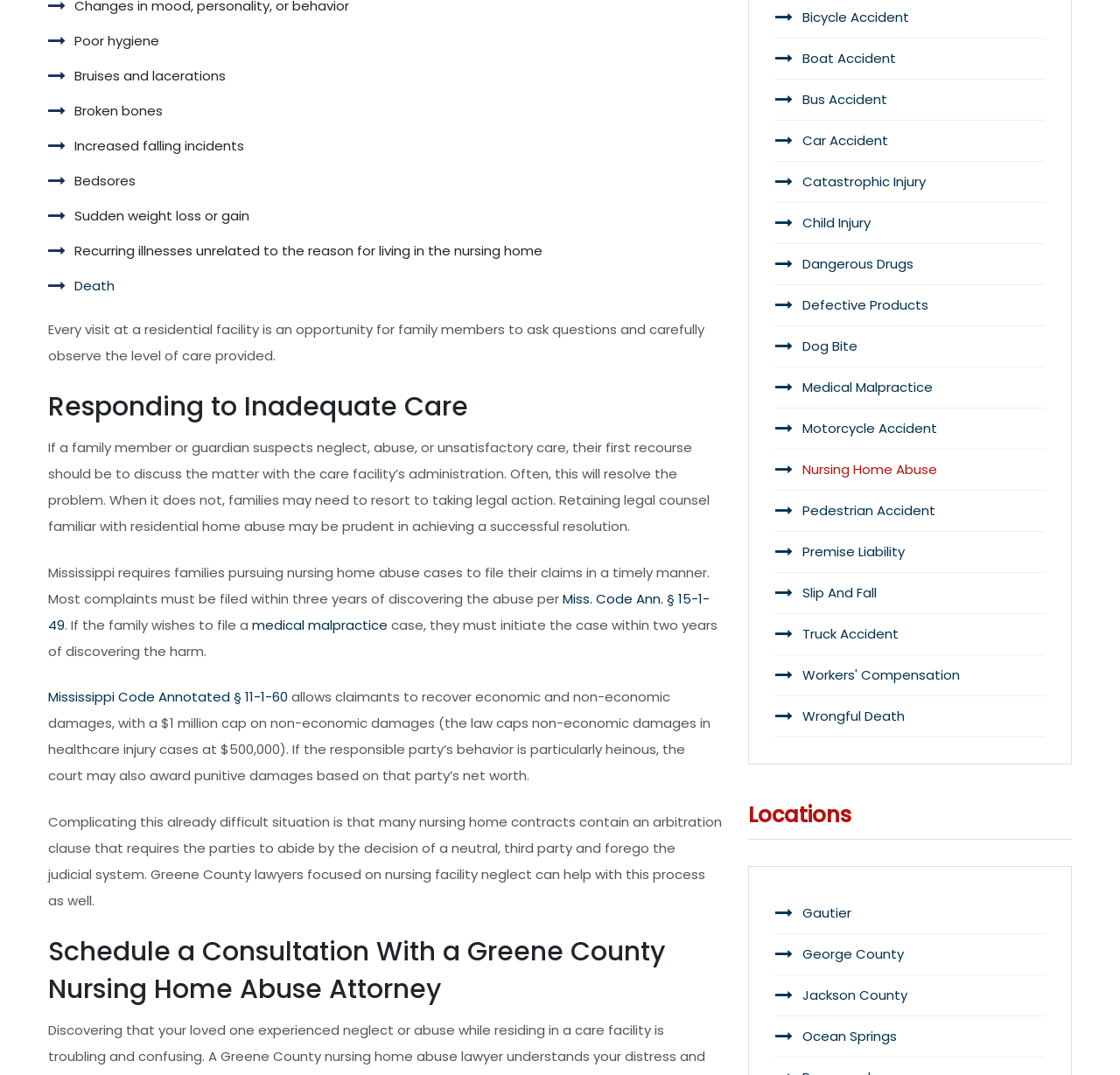Bounding box coordinates are specified in the format (top-left x, top-left y, bottom-right x, bottom-right y). All values are floating point numbers bounded between 0 and 1. Please provide the bounding box coordinate of the region this sentence describes: Catastrophic Injury

[0.704, 0.151, 0.933, 0.188]